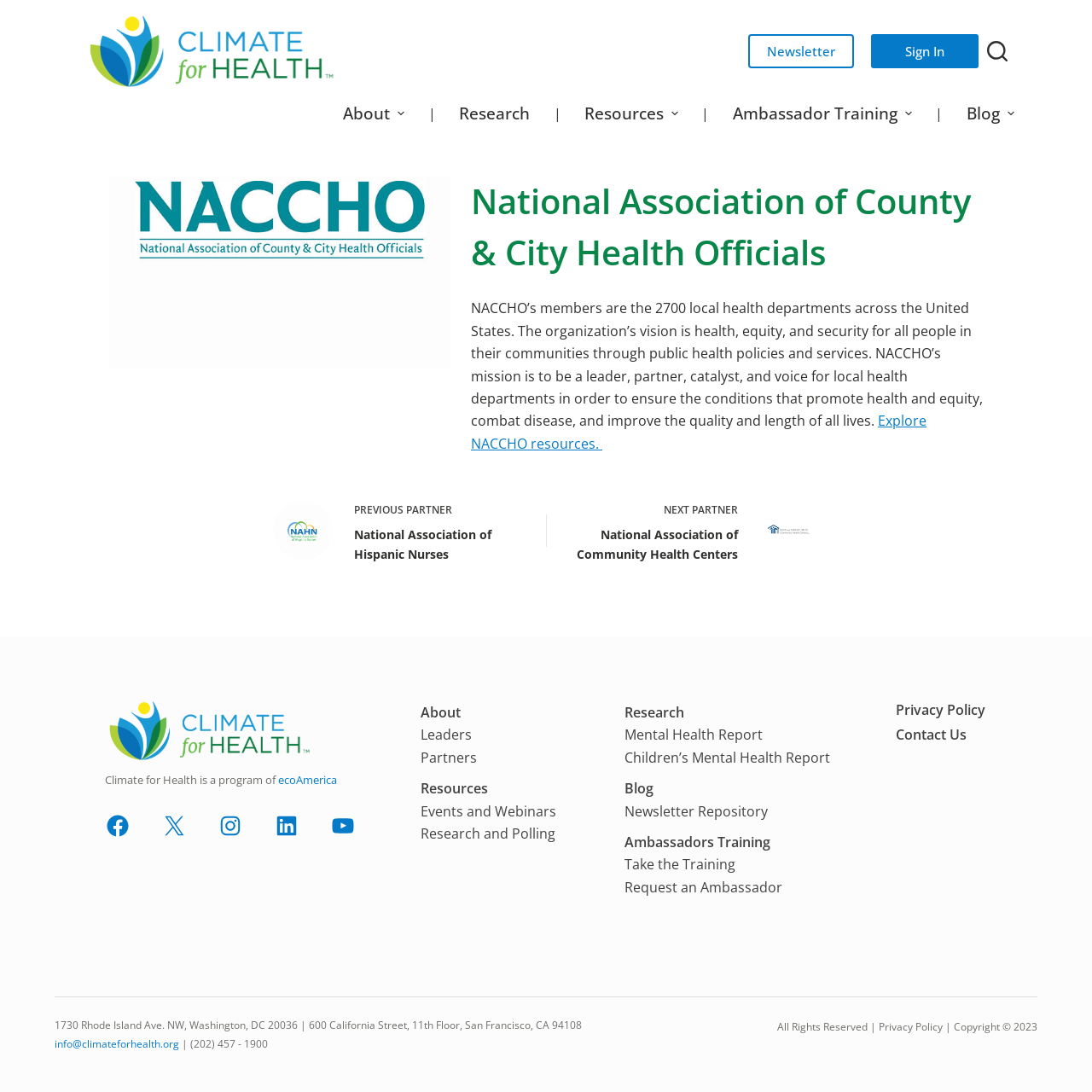Please identify the bounding box coordinates of the element that needs to be clicked to execute the following command: "Explore NACCHO resources". Provide the bounding box using four float numbers between 0 and 1, formatted as [left, top, right, bottom].

[0.431, 0.377, 0.848, 0.415]